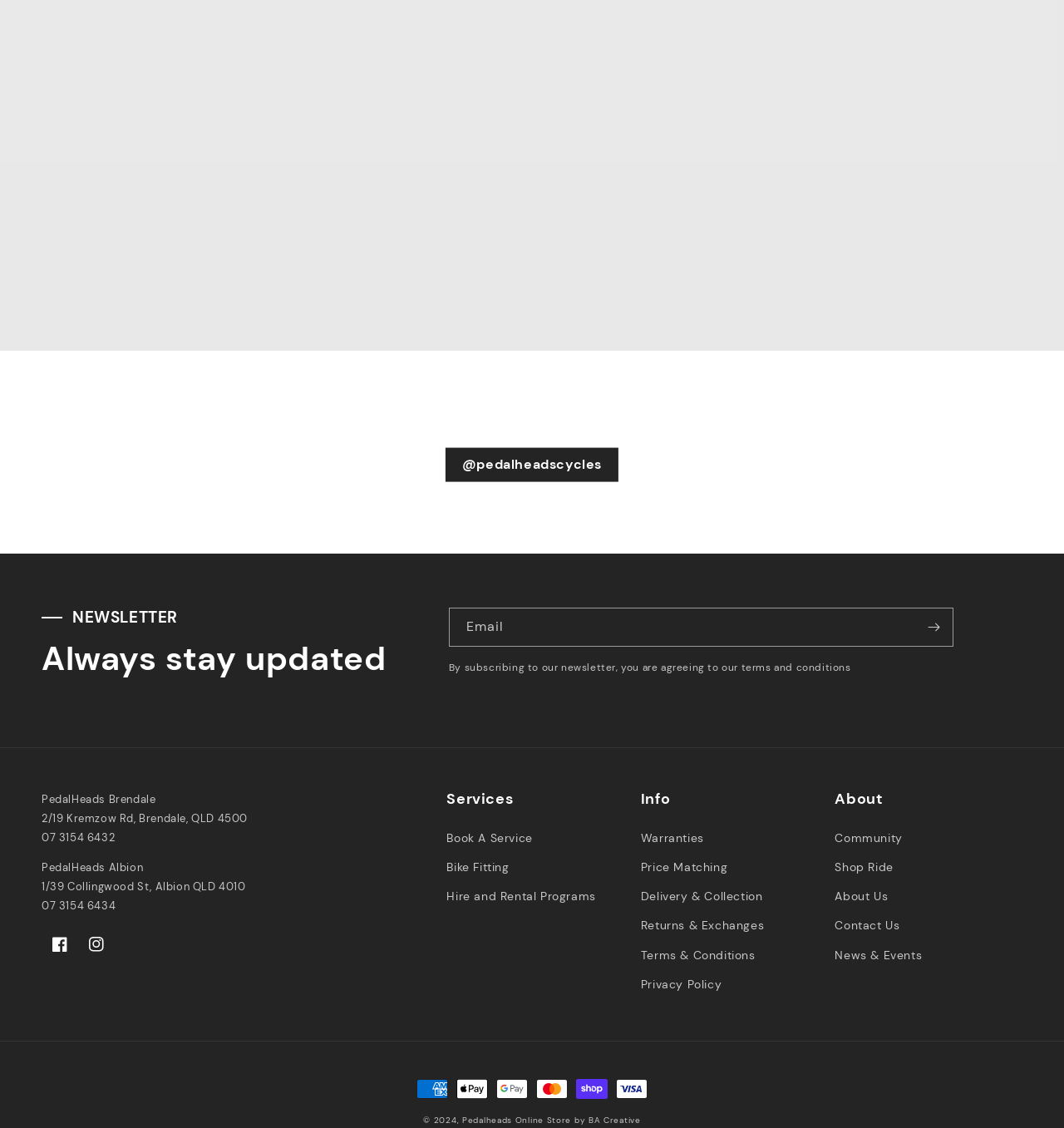Provide the bounding box coordinates of the area you need to click to execute the following instruction: "Subscribe to the newsletter".

[0.861, 0.539, 0.895, 0.573]